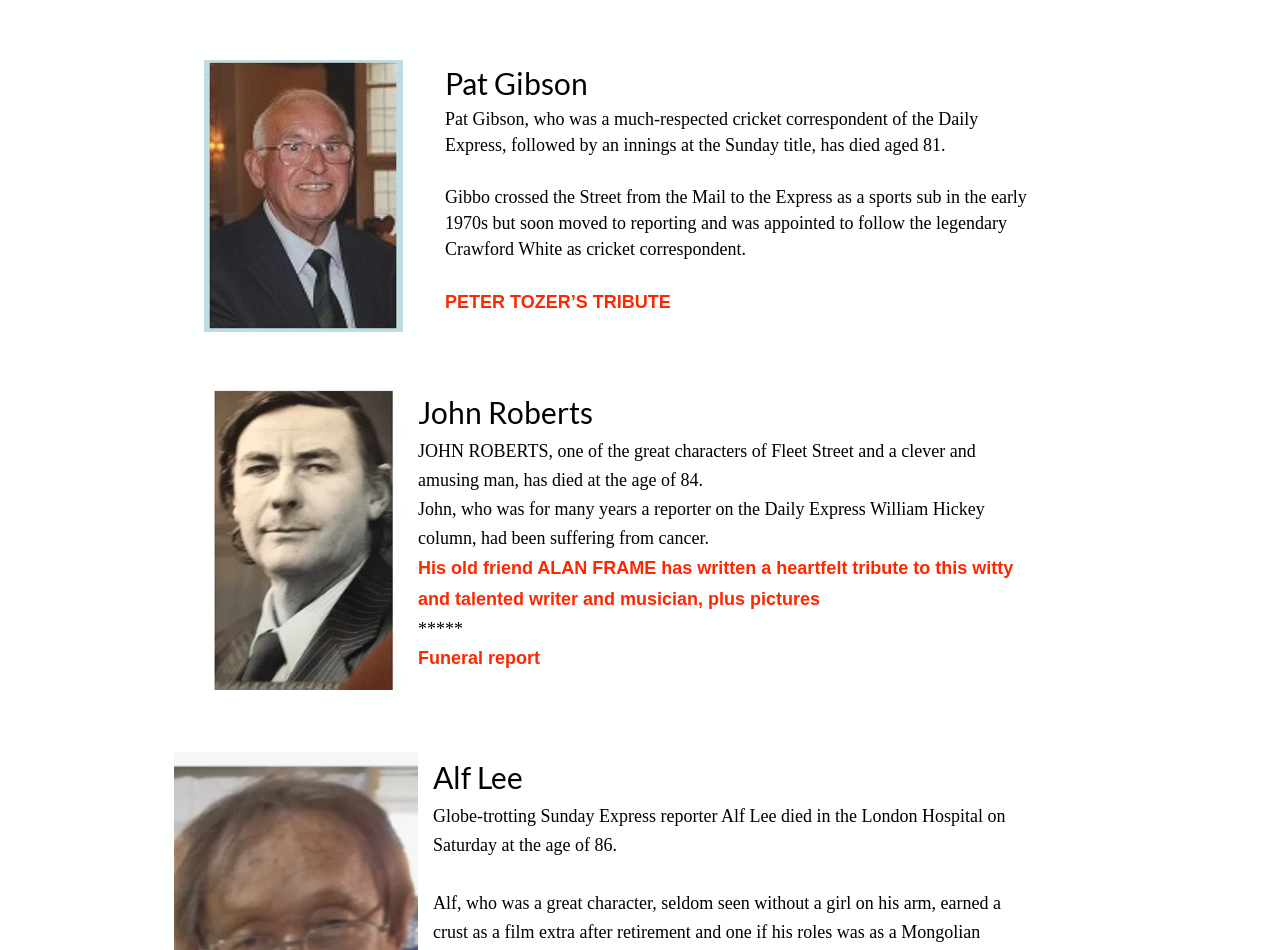Who wrote a tribute to John Roberts?
Give a single word or phrase as your answer by examining the image.

Alan Frame